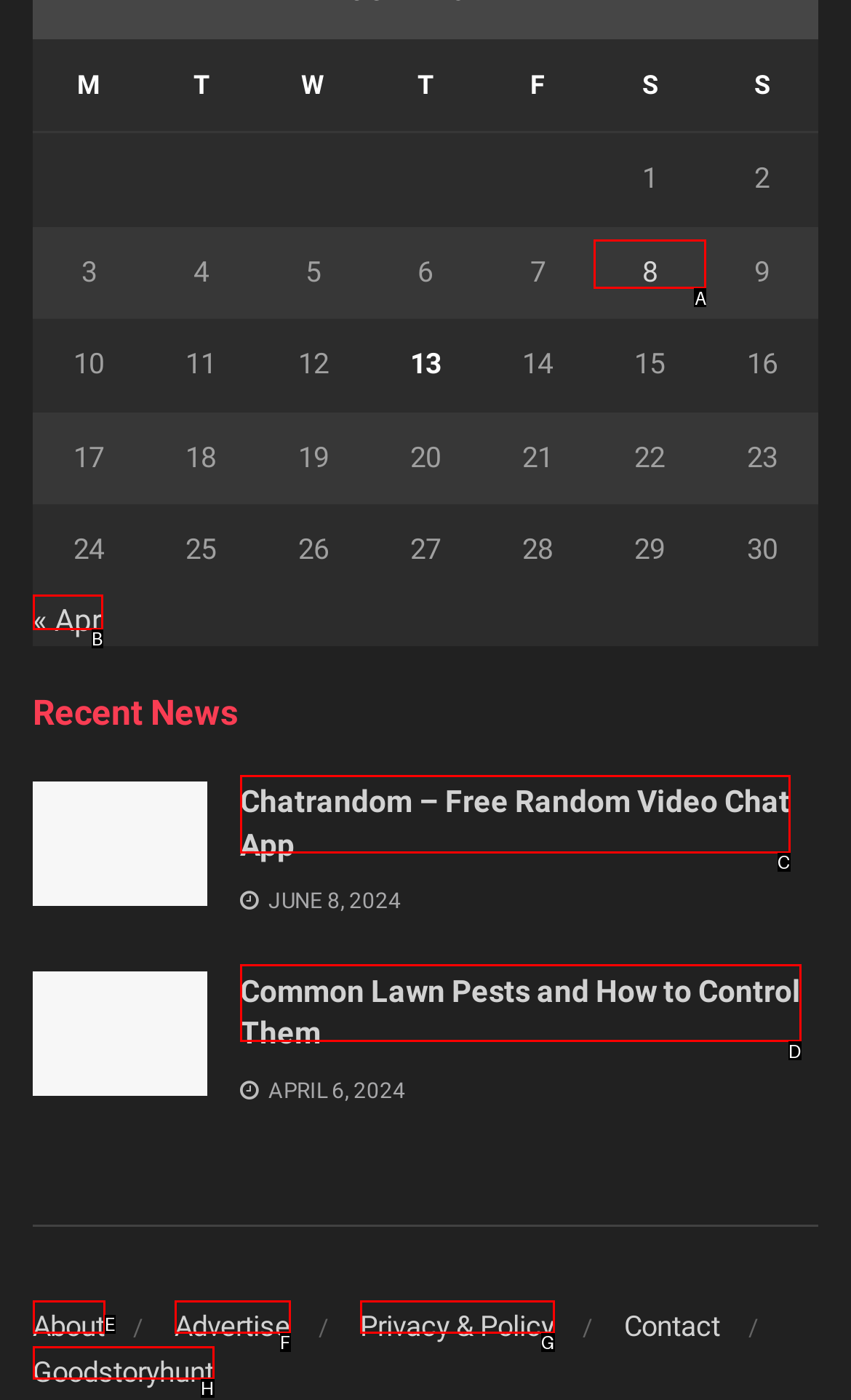Tell me the letter of the HTML element that best matches the description: Privacy & Policy from the provided options.

G